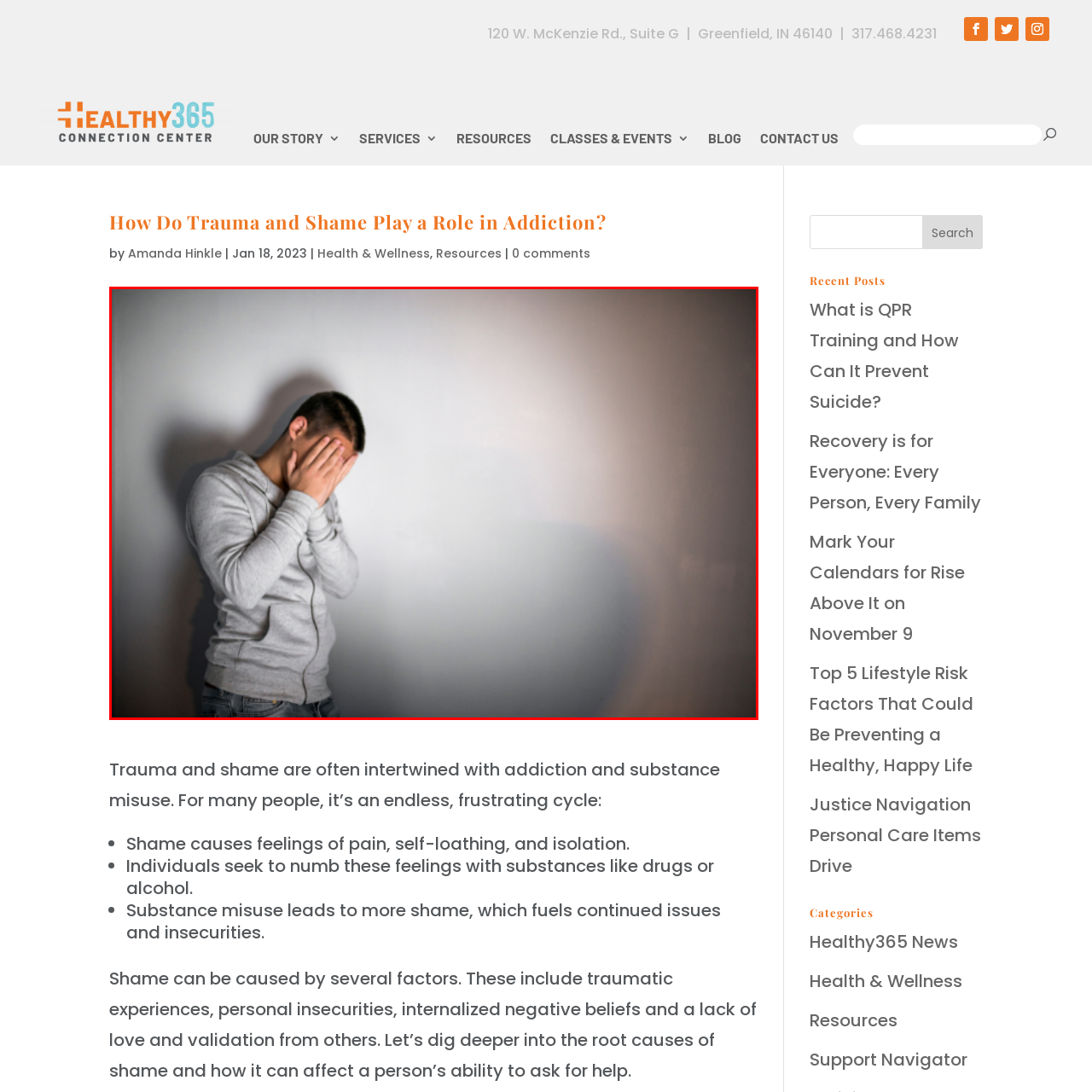Study the image enclosed in red and provide a single-word or short-phrase answer: What is the theme of the accompanying article?

Trauma and addiction